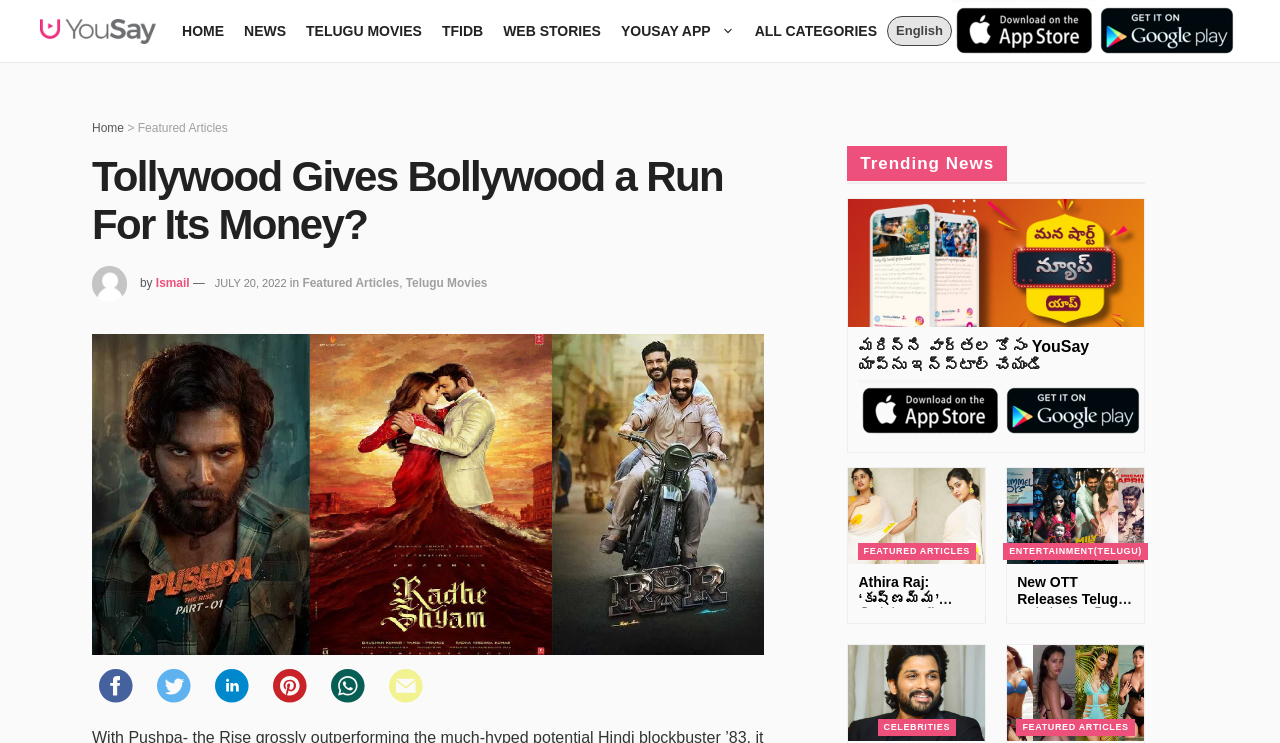Please identify the bounding box coordinates of the element that needs to be clicked to perform the following instruction: "Click on the 'TELUGU MOVIES' link".

[0.231, 0.001, 0.337, 0.082]